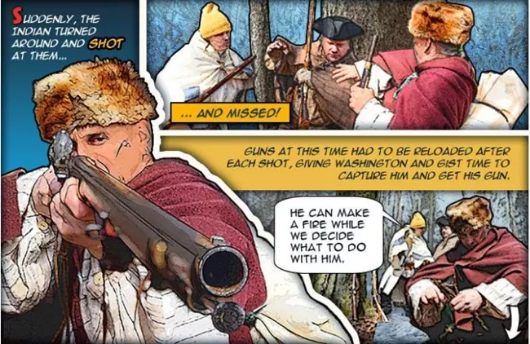Use a single word or phrase to answer the question: What is the American Indian holding?

A firearm